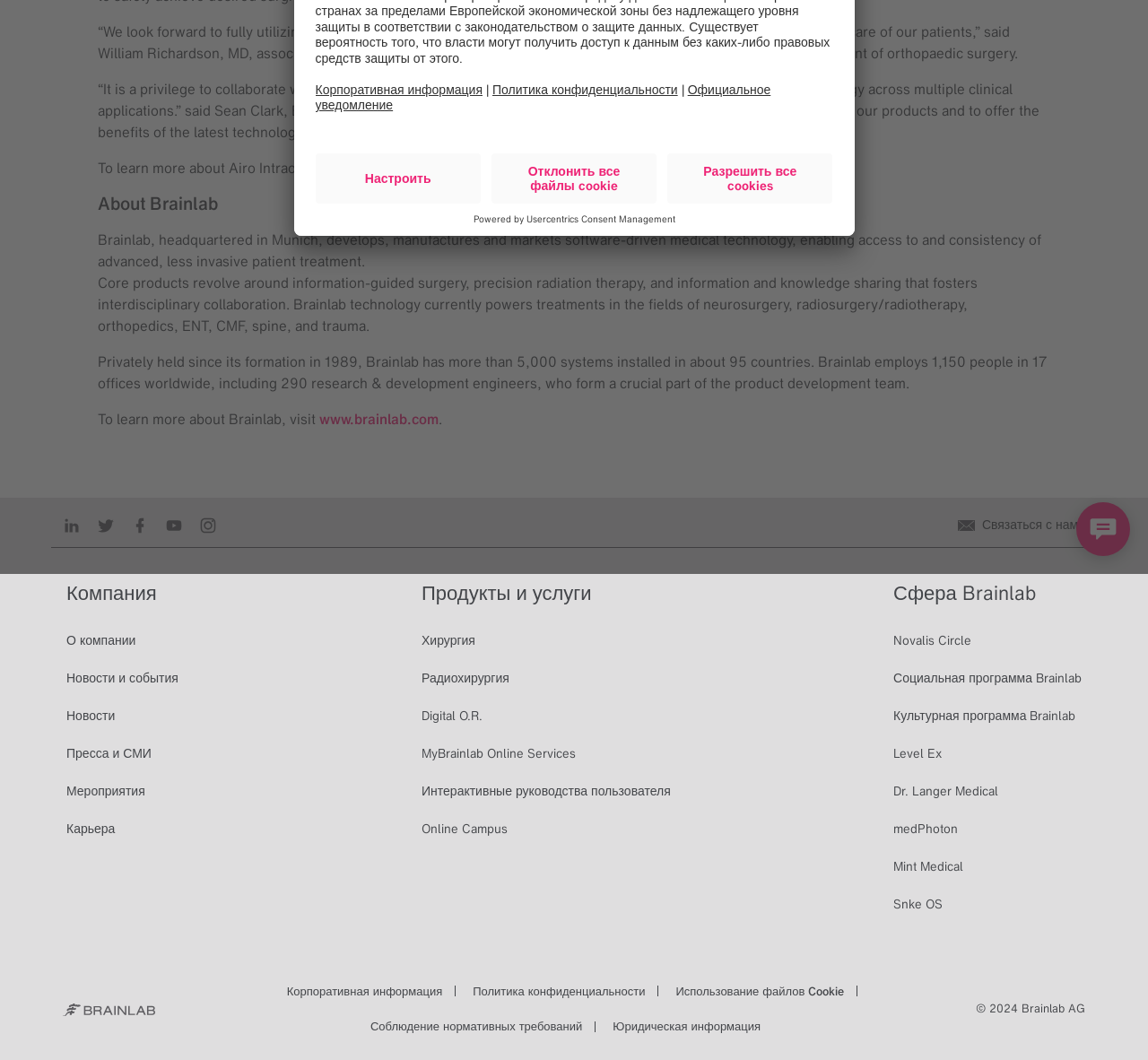Identify the bounding box coordinates for the UI element described by the following text: "Legal & Tax". Provide the coordinates as four float numbers between 0 and 1, in the format [left, top, right, bottom].

None